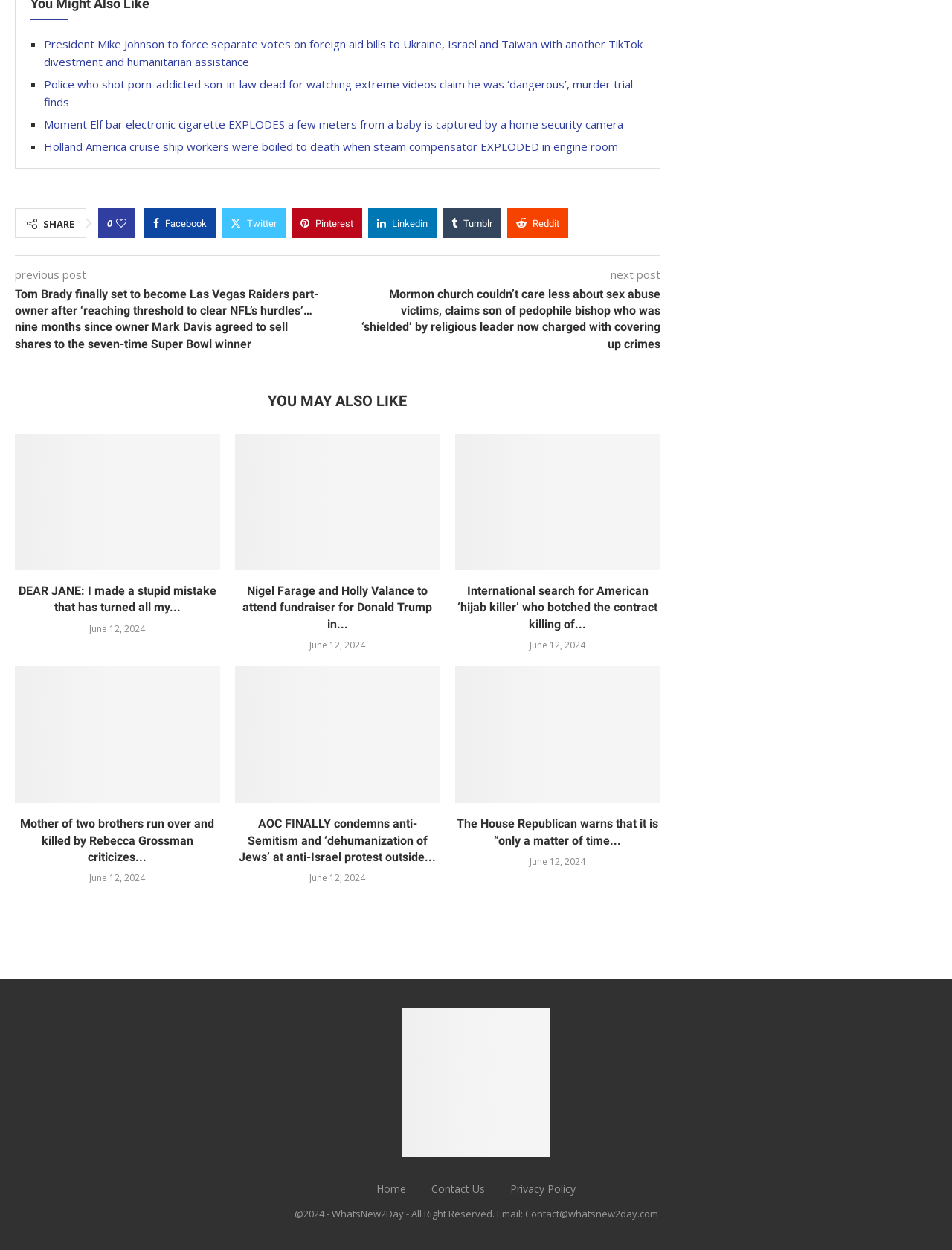What is the function of the 'SHARE' button?
Using the image provided, answer with just one word or phrase.

Sharing content